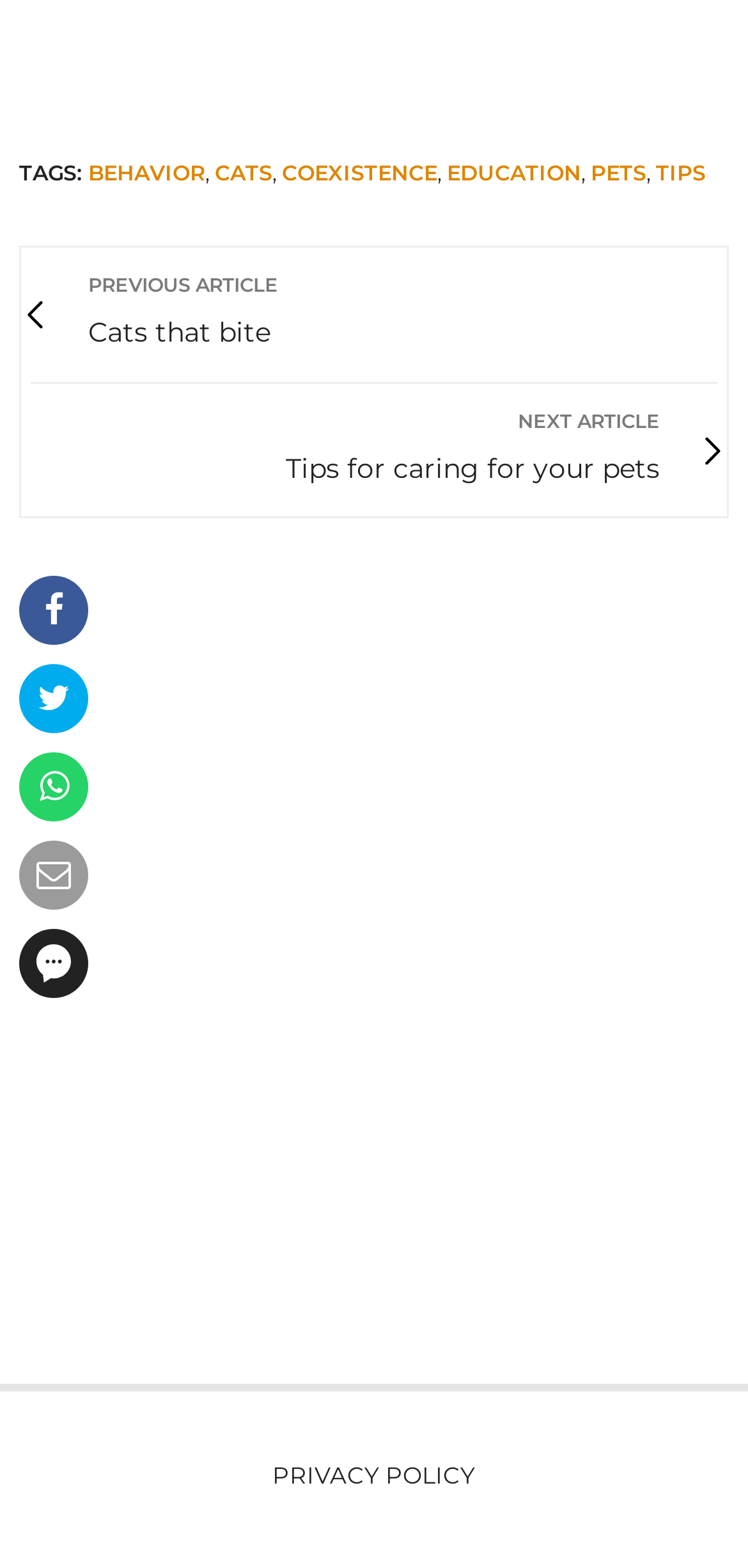Please determine the bounding box coordinates of the element to click in order to execute the following instruction: "Click on the 'PETS' tag". The coordinates should be four float numbers between 0 and 1, specified as [left, top, right, bottom].

[0.79, 0.101, 0.864, 0.118]